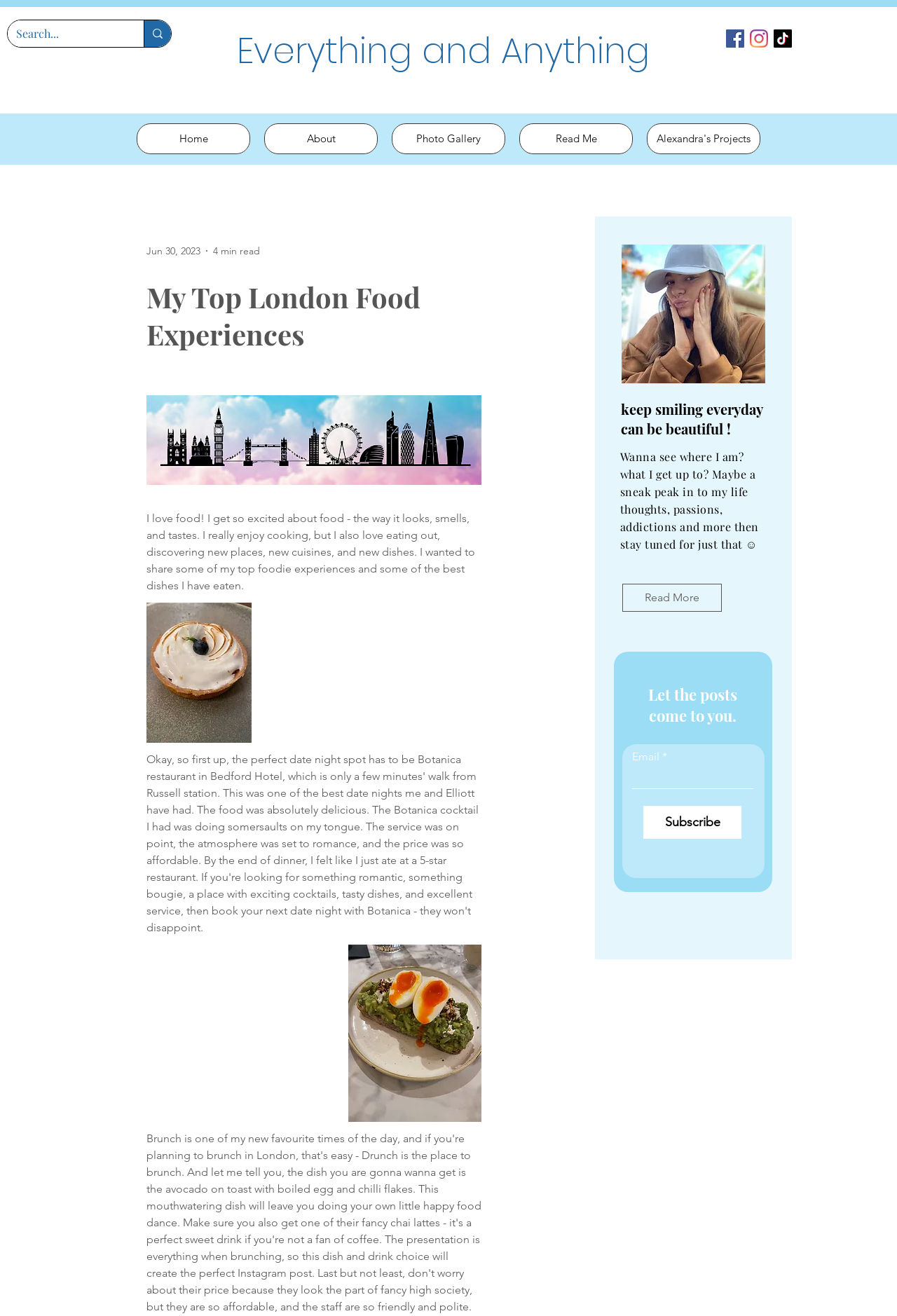Please indicate the bounding box coordinates for the clickable area to complete the following task: "Subscribe to the newsletter". The coordinates should be specified as four float numbers between 0 and 1, i.e., [left, top, right, bottom].

[0.717, 0.612, 0.827, 0.637]